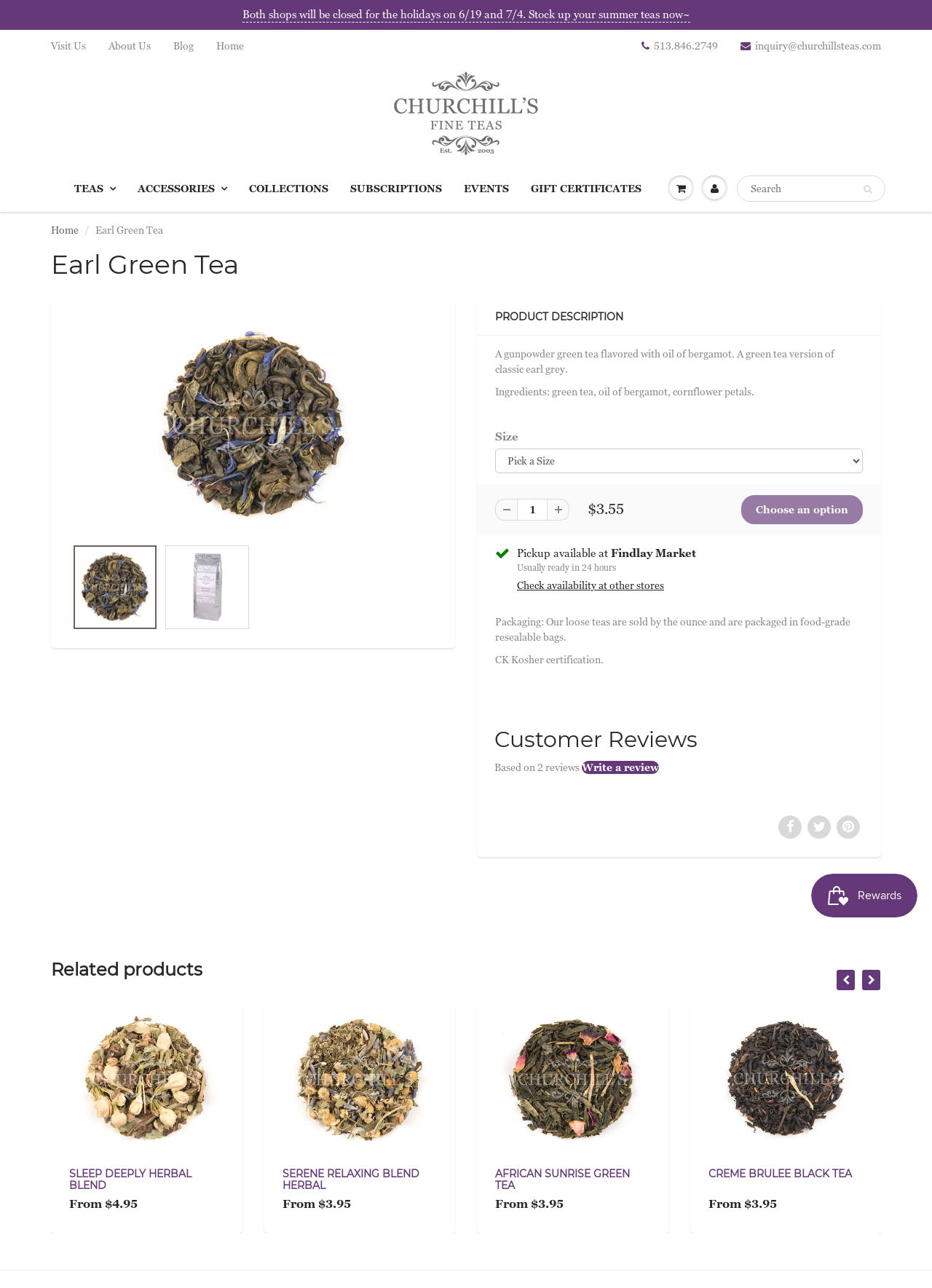What type of product is being sold?
Observe the image and answer the question with a one-word or short phrase response.

Tea